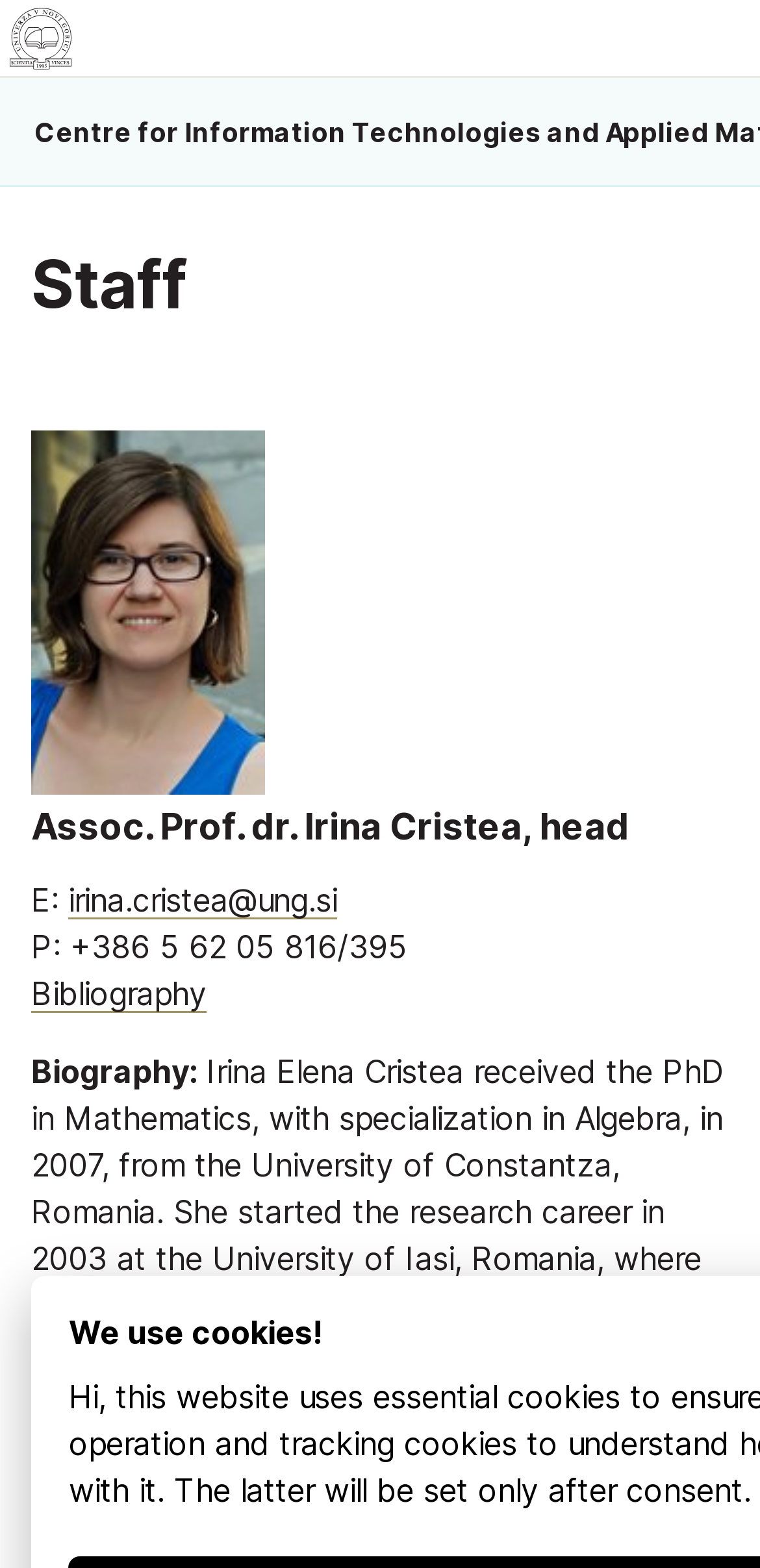What is Irina Cristea's email address?
Please answer the question as detailed as possible based on the image.

Irina Cristea's email address can be found in the link element that says 'irina.cristea@ung.si', which is located next to the 'E:' text.